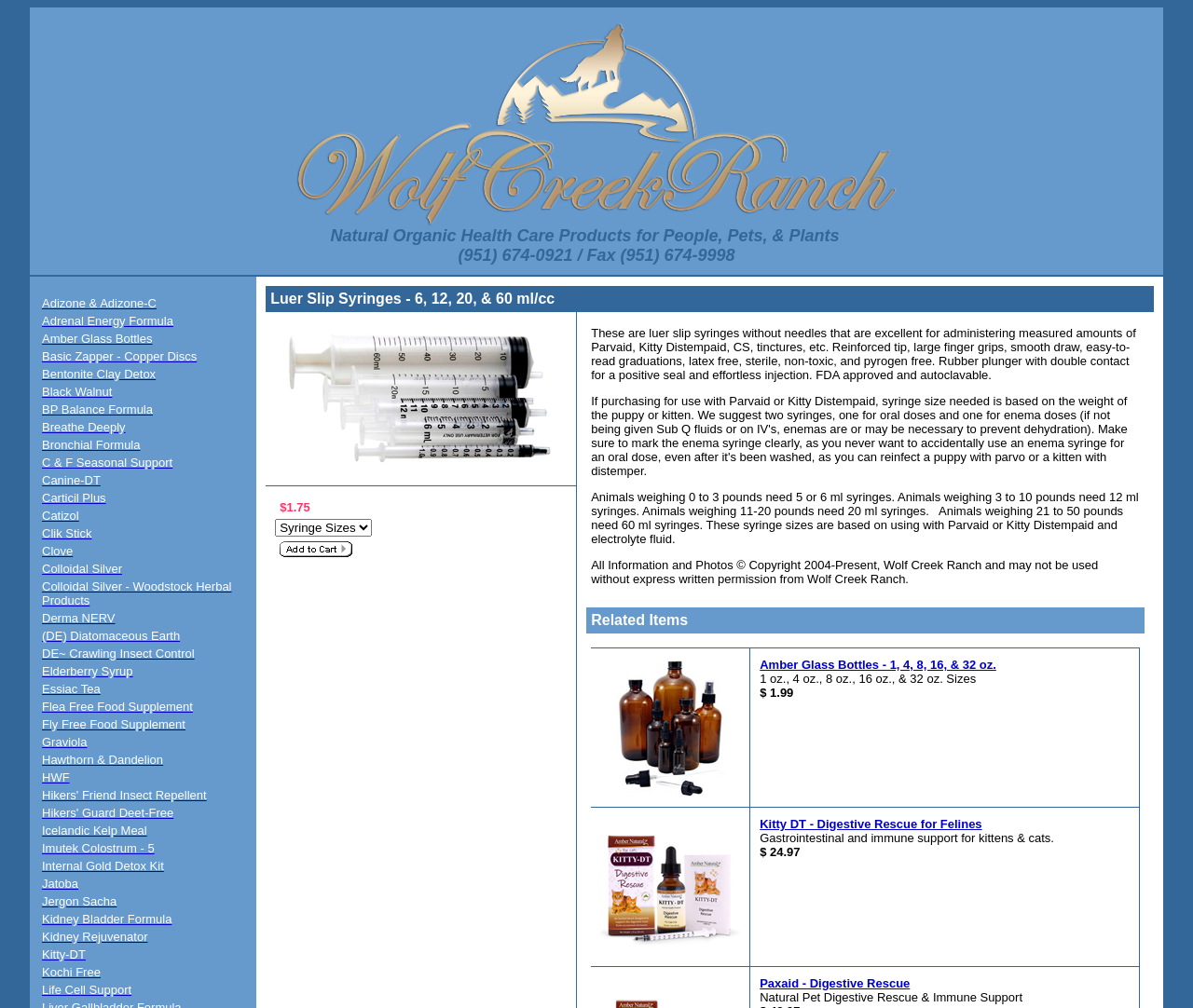Identify the bounding box coordinates for the region of the element that should be clicked to carry out the instruction: "click on Basic Zapper - Copper Discs". The bounding box coordinates should be four float numbers between 0 and 1, i.e., [left, top, right, bottom].

[0.034, 0.346, 0.206, 0.361]